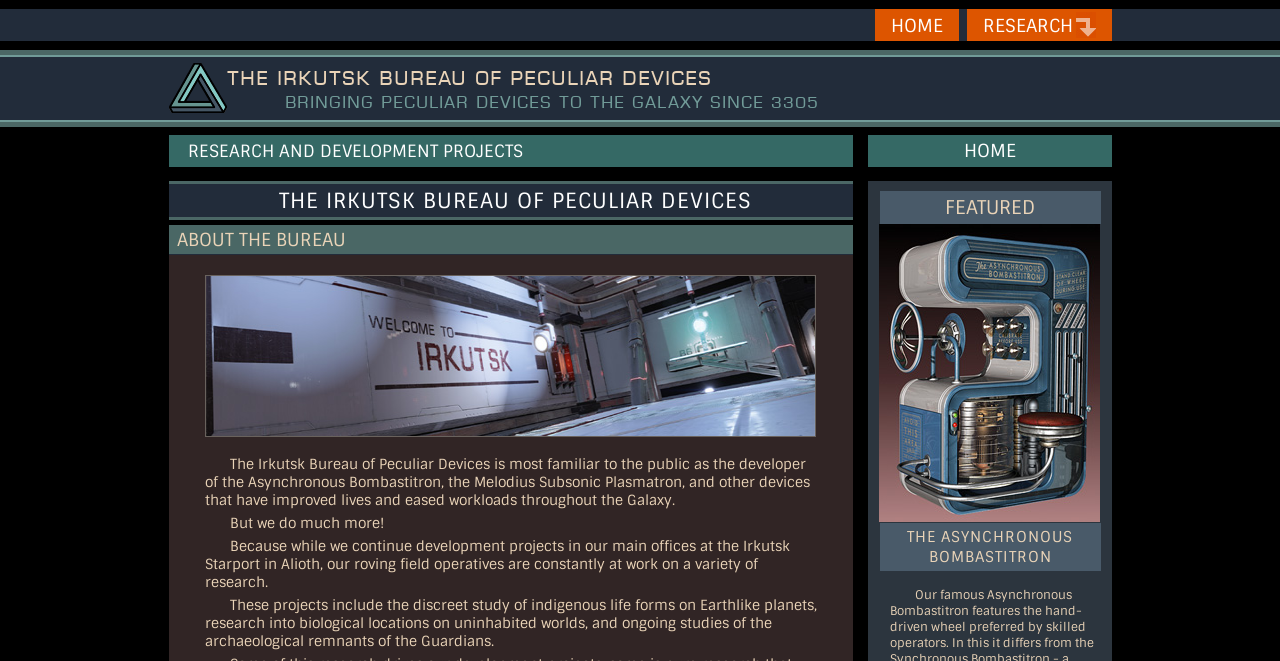What is the name of the device developed by the organization?
Please answer using one word or phrase, based on the screenshot.

Asynchronous Bombastitron